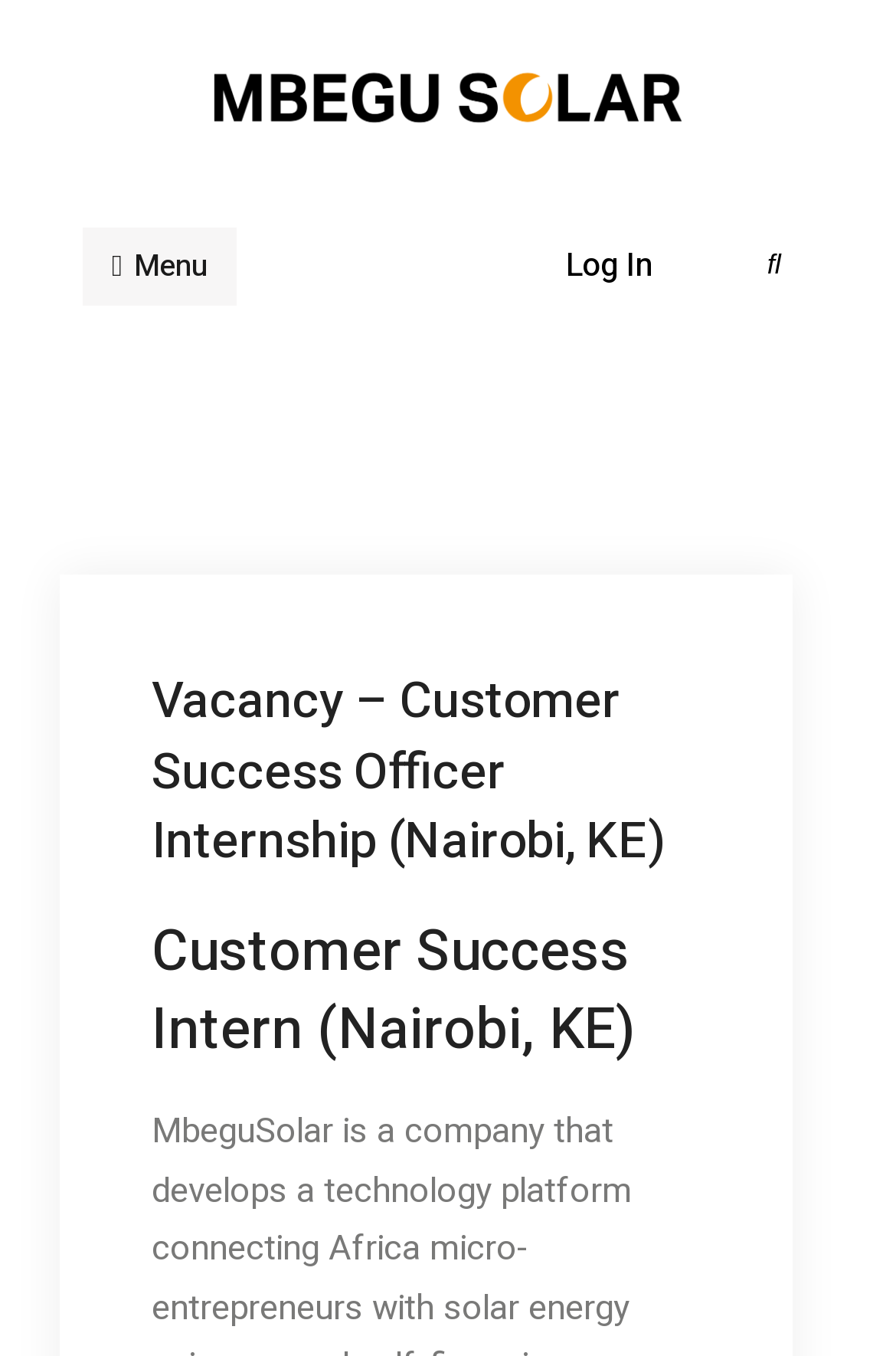Determine the heading of the webpage and extract its text content.

Vacancy – Customer Success Officer Internship (Nairobi, KE)